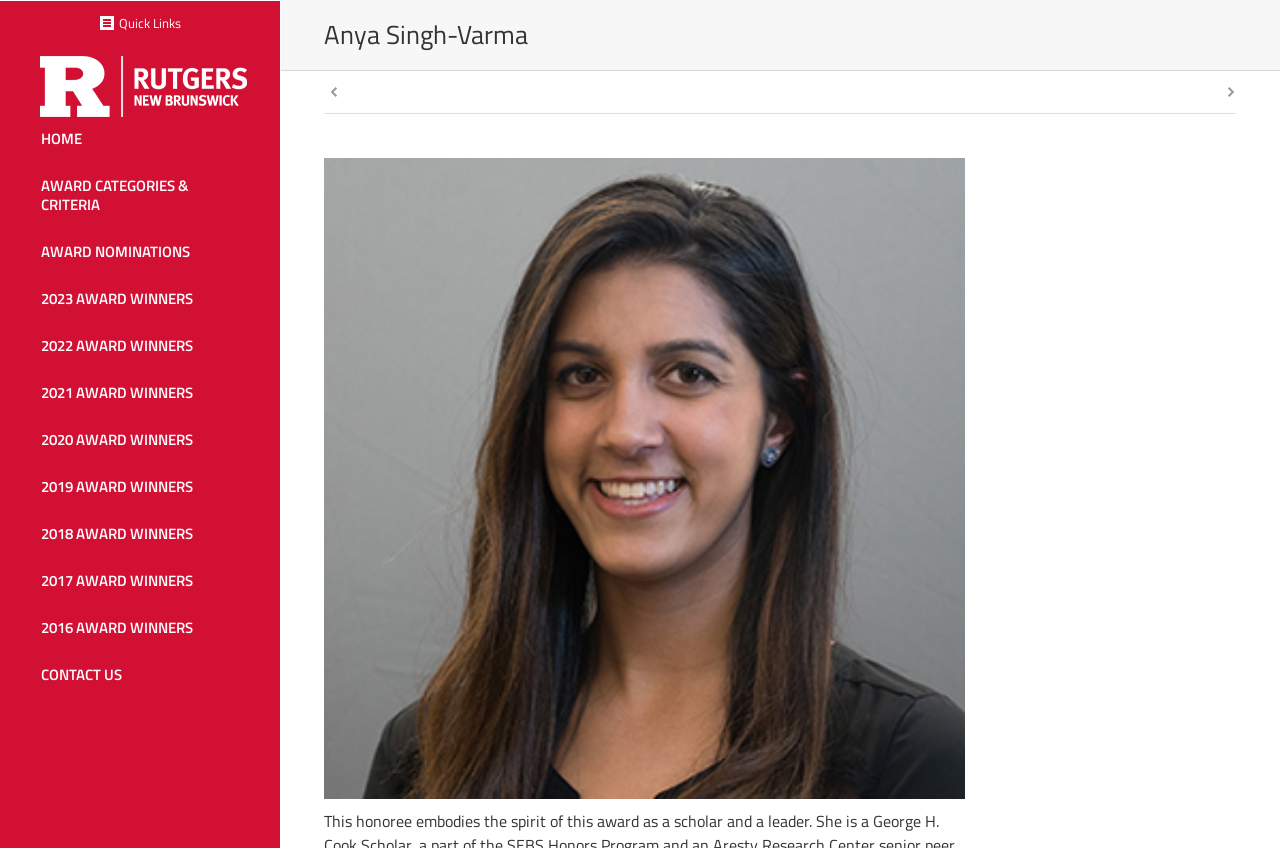Identify the bounding box coordinates of the region that needs to be clicked to carry out this instruction: "Contact the website administrator". Provide these coordinates as four float numbers ranging from 0 to 1, i.e., [left, top, right, bottom].

[0.031, 0.782, 0.188, 0.807]